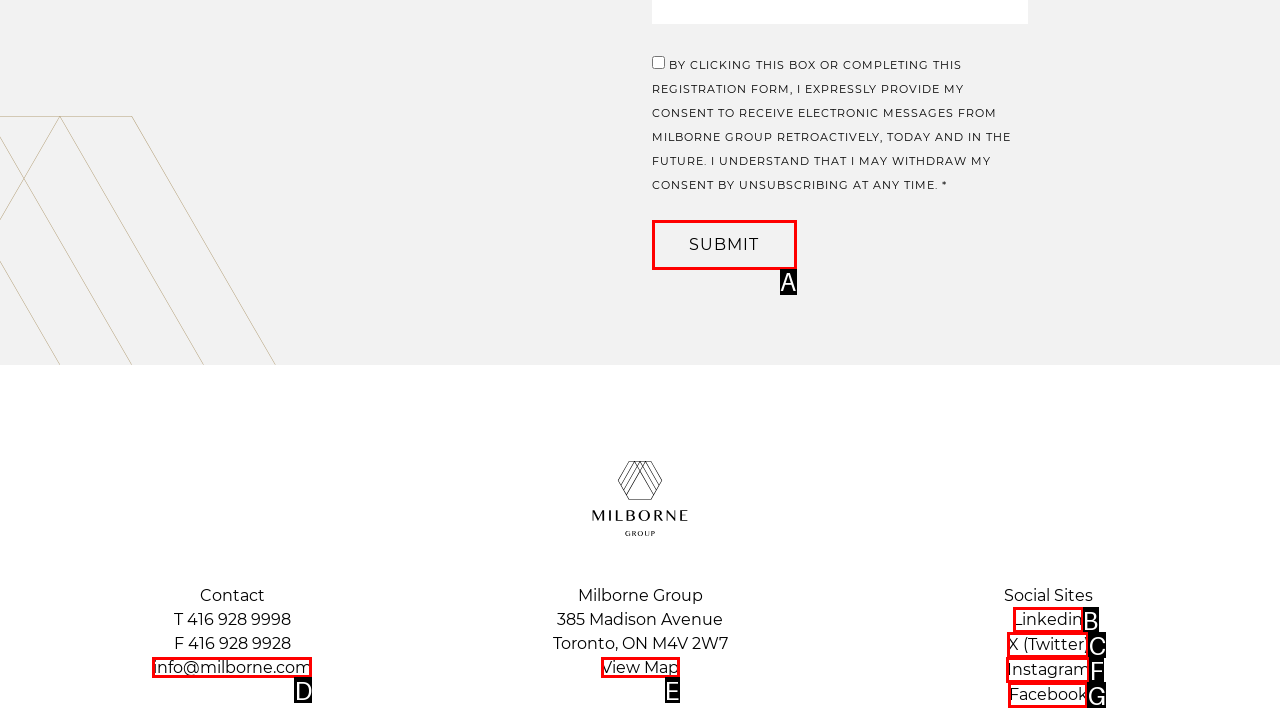Determine the HTML element that best aligns with the description: Facebook
Answer with the appropriate letter from the listed options.

G